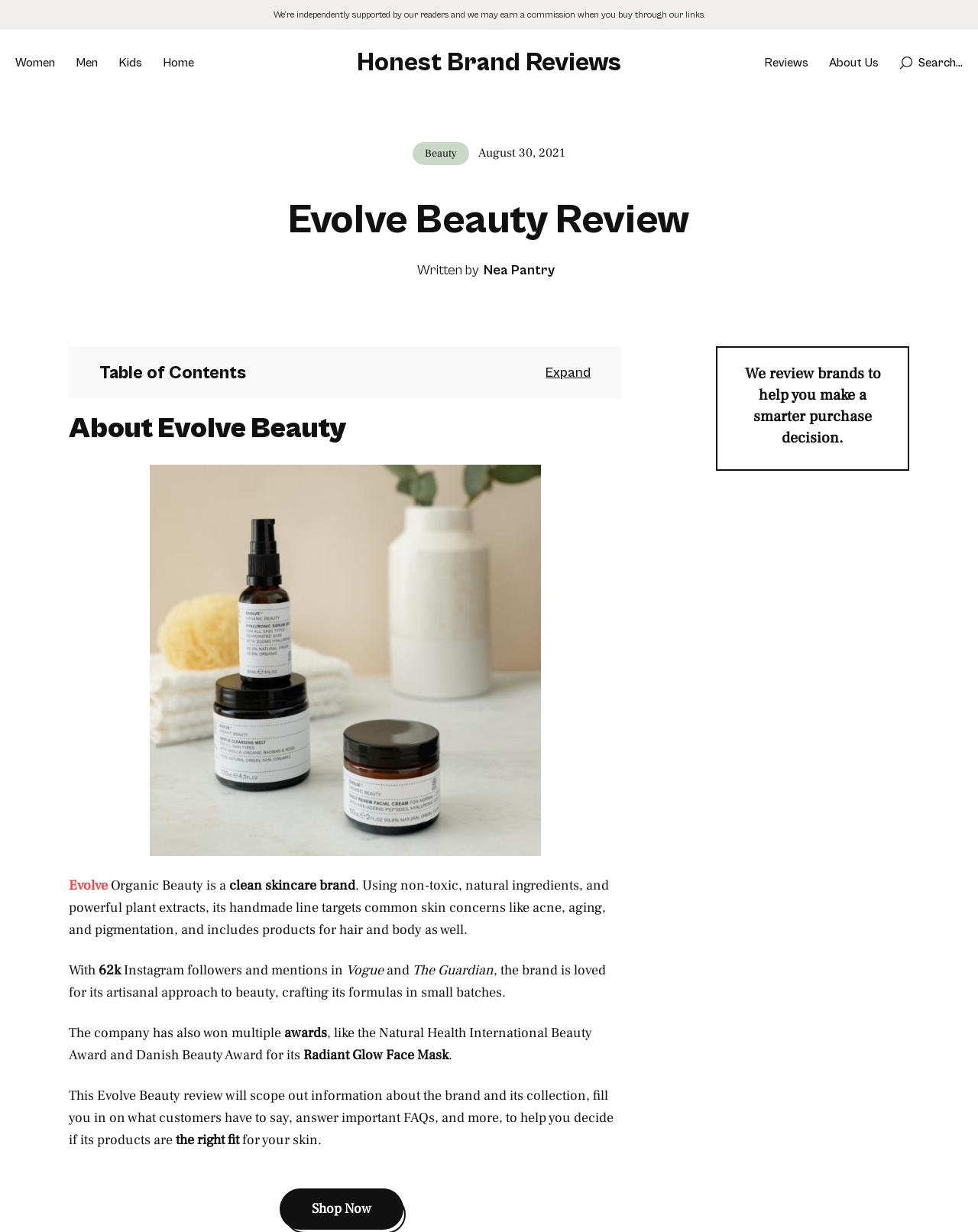Identify the bounding box coordinates for the region to click in order to carry out this instruction: "Click on the 'Shop Now' button". Provide the coordinates using four float numbers between 0 and 1, formatted as [left, top, right, bottom].

[0.286, 0.965, 0.412, 0.998]